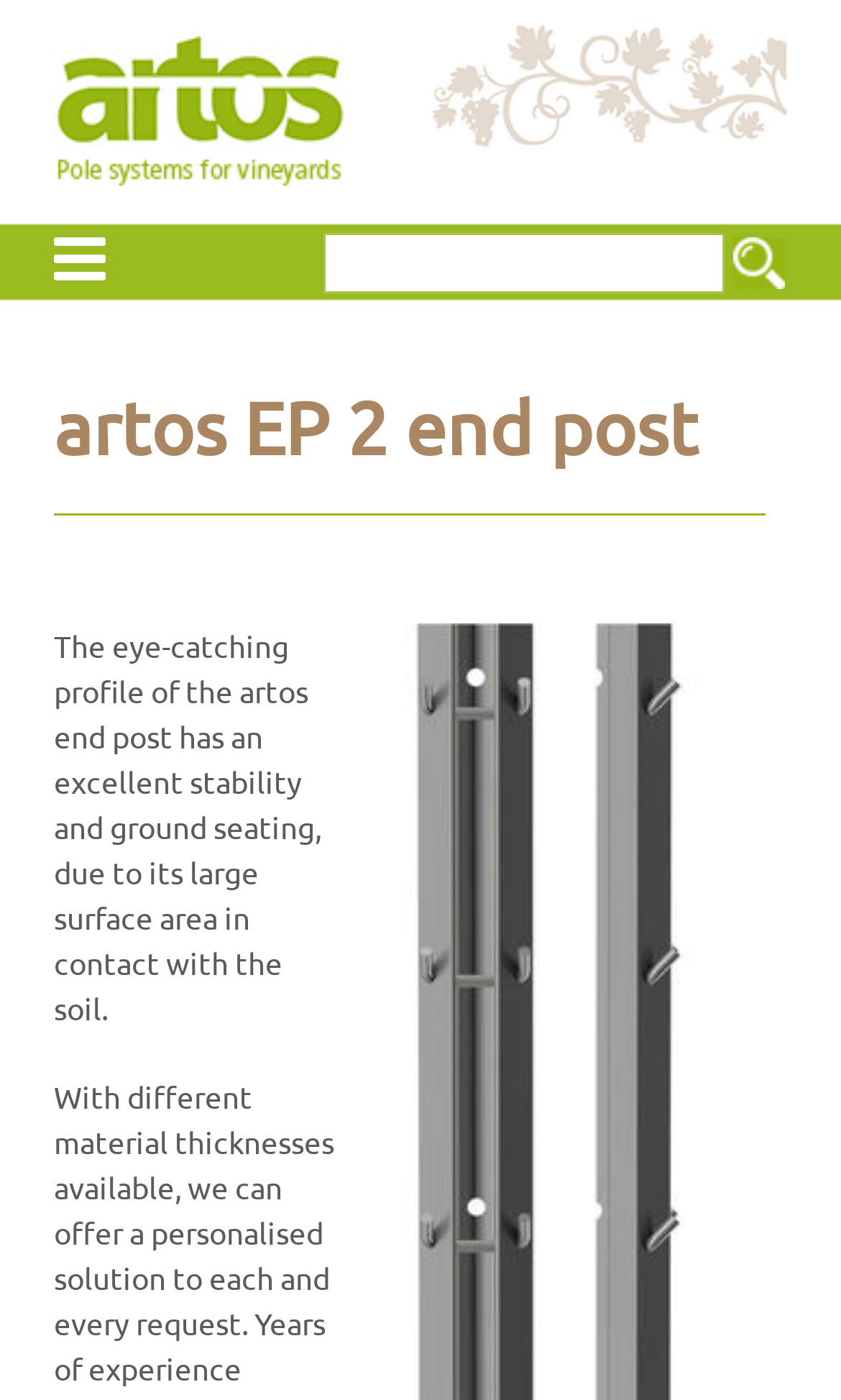What is the website linked to the image?
Could you answer the question in a detailed manner, providing as much information as possible?

The question asks about the website linked to the image. From the webpage, we can see an image with a link 'artos-meiser.com'. This implies that the website linked to the image is artos-meiser.com.